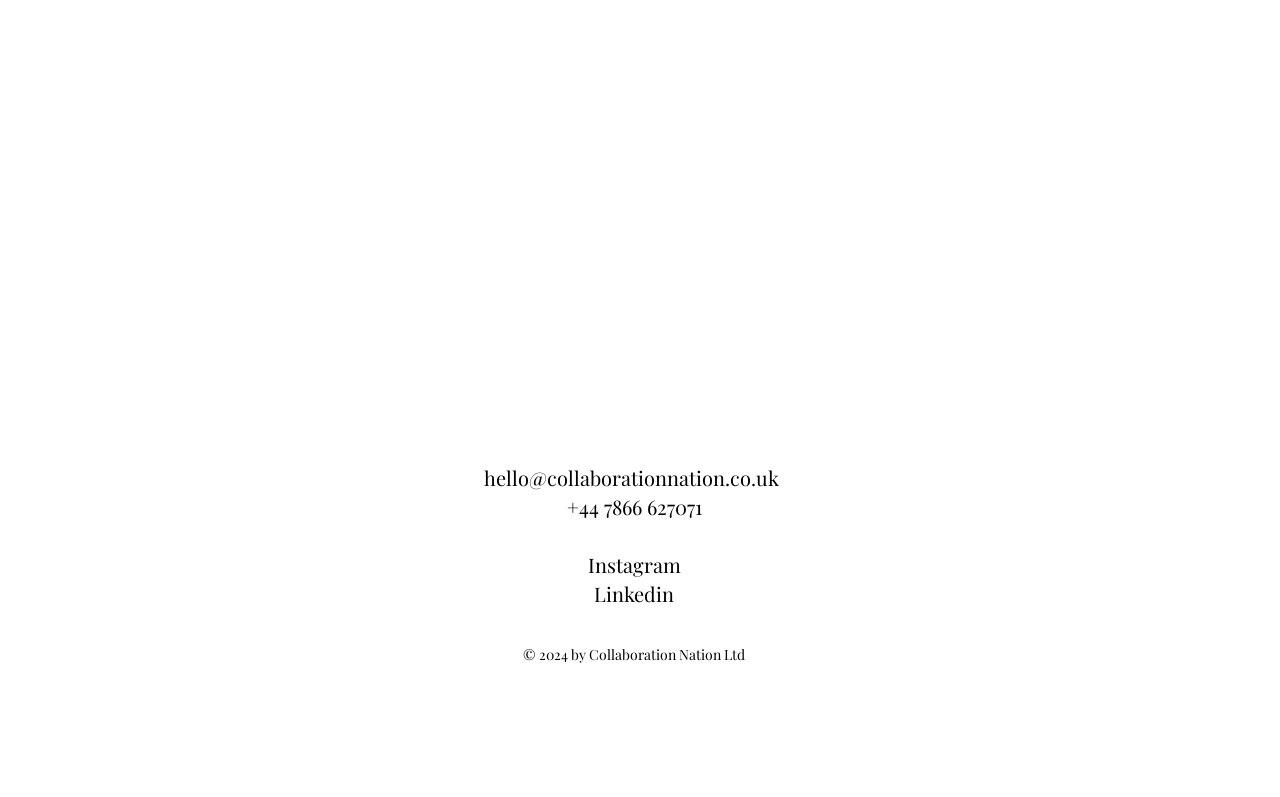What social media platforms are linked on the webpage?
Please ensure your answer is as detailed and informative as possible.

I found the social media platforms by looking at the text content of the links in the heading section, and I saw that two of the links have the text 'Instagram' and 'Linkedin'.